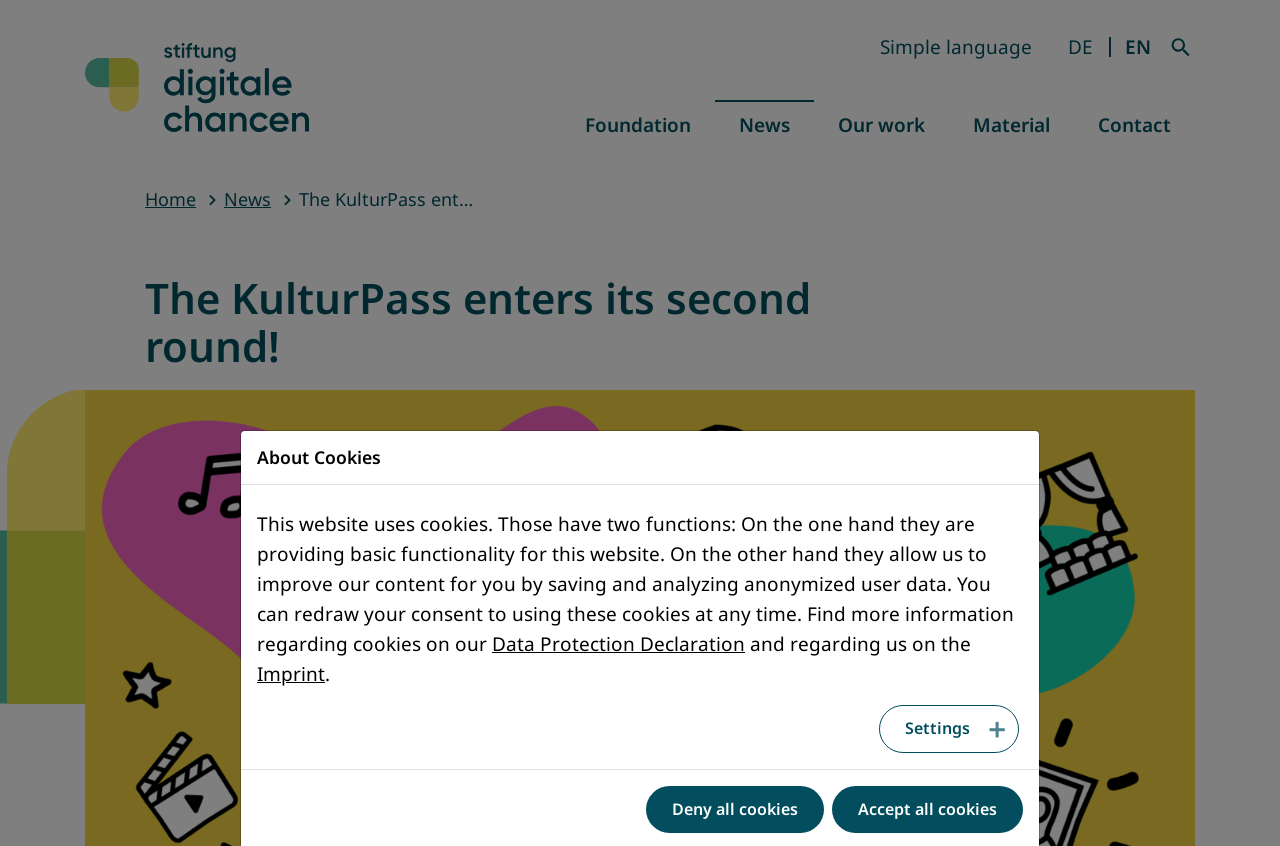Determine the bounding box coordinates for the element that should be clicked to follow this instruction: "Search for something". The coordinates should be given as four float numbers between 0 and 1, in the format [left, top, right, bottom].

[0.911, 0.032, 0.934, 0.063]